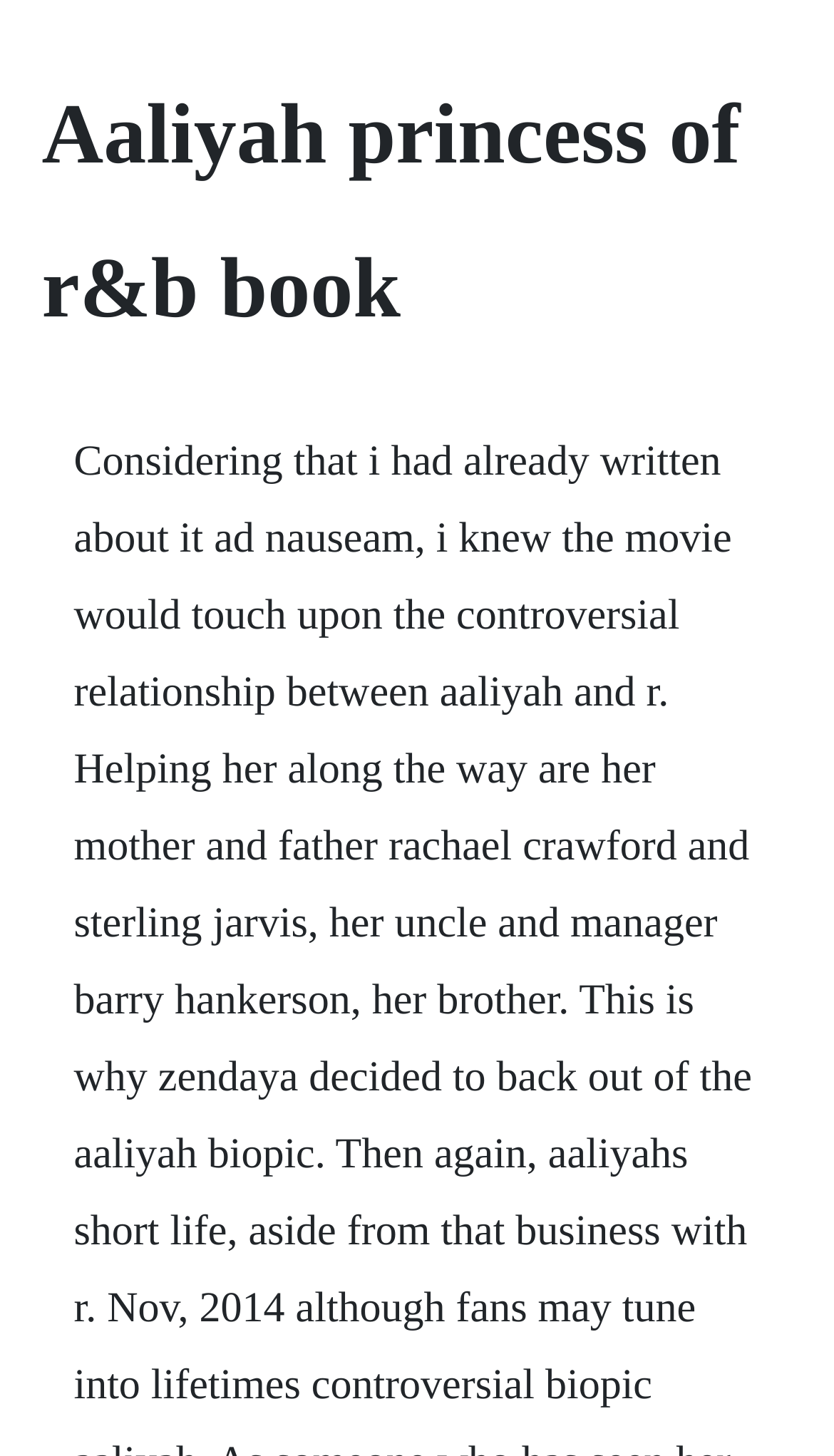What is the main heading of this webpage? Please extract and provide it.

Aaliyah princess of r&b book